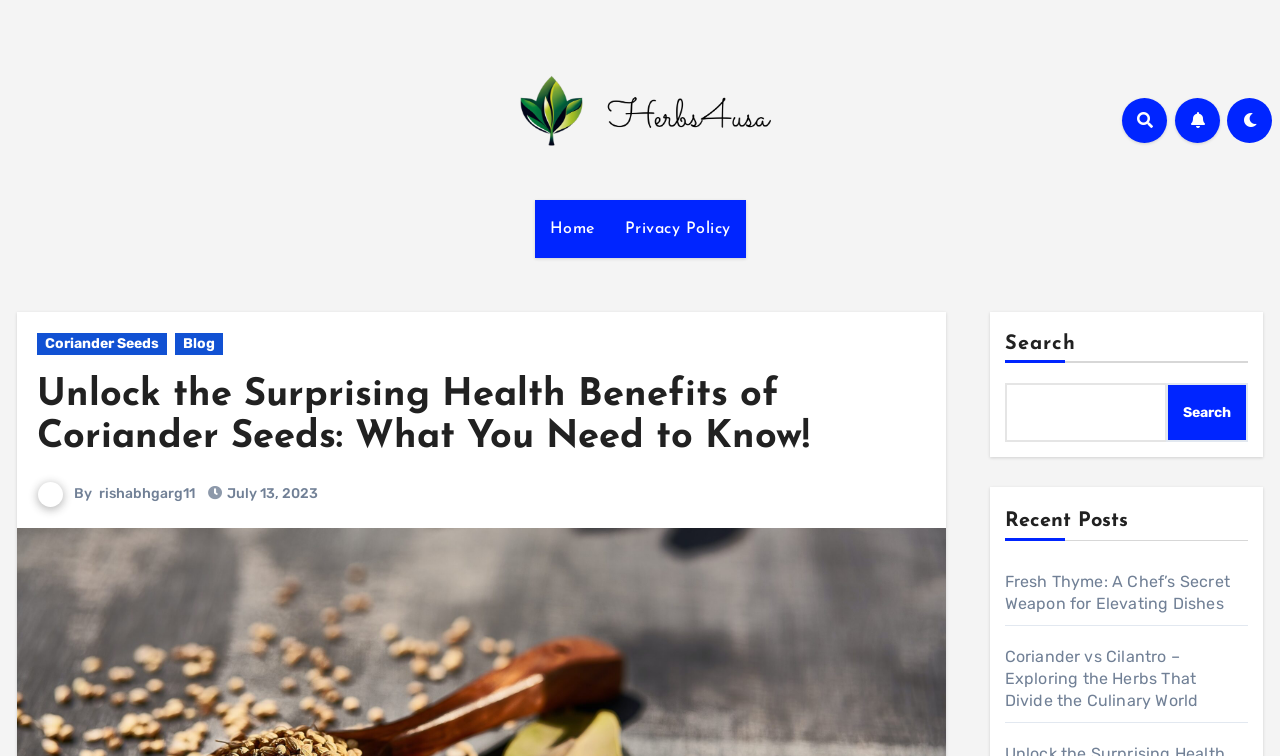From the given element description: "Search", find the bounding box for the UI element. Provide the coordinates as four float numbers between 0 and 1, in the order [left, top, right, bottom].

[0.911, 0.507, 0.975, 0.585]